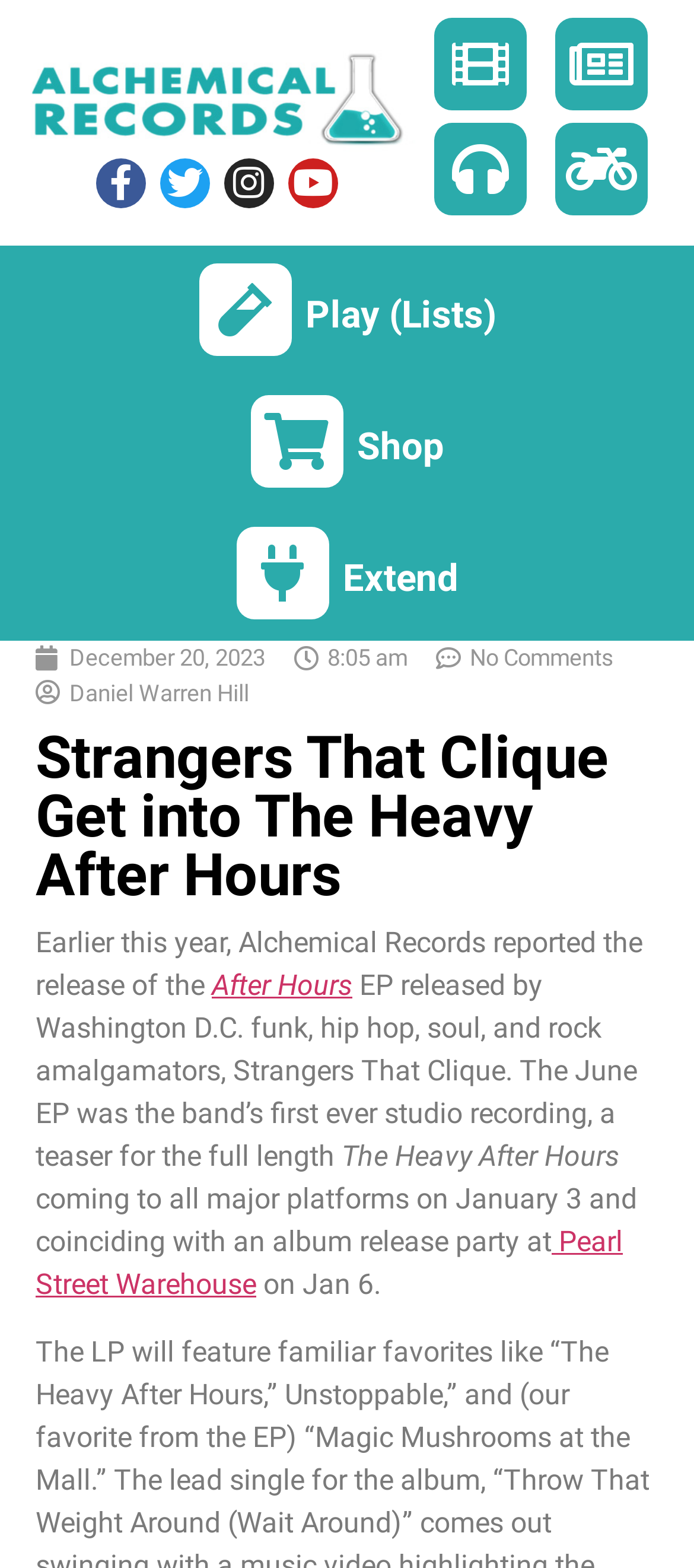When is the album available on major platforms?
Based on the image, answer the question in a detailed manner.

The release date of the album on major platforms can be found in the text 'The Heavy After Hours coming to all major platforms on January 3'.